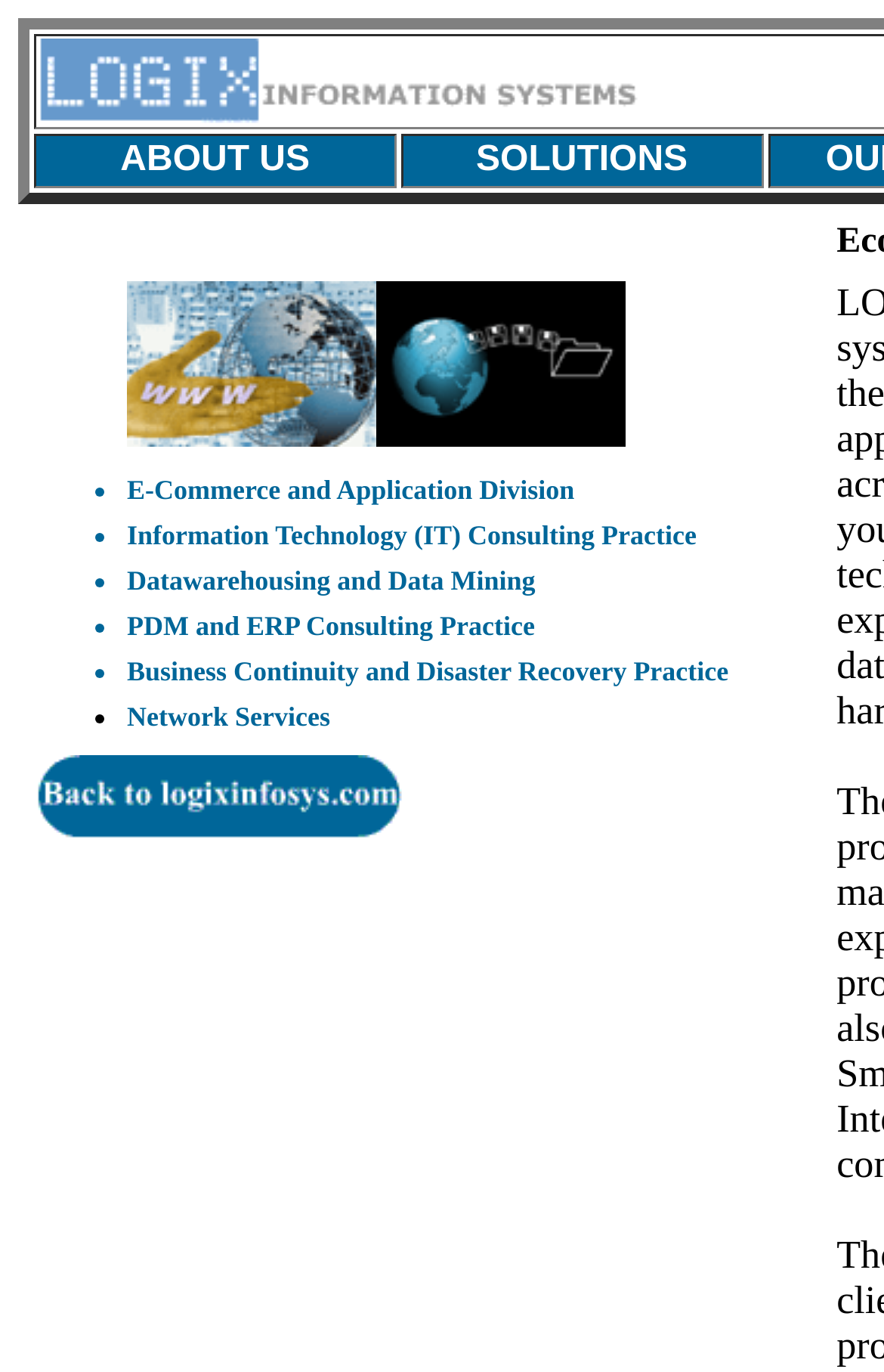What is the company name?
Using the image, give a concise answer in the form of a single word or short phrase.

LOGIX INFORMATION SYSTEMS INC